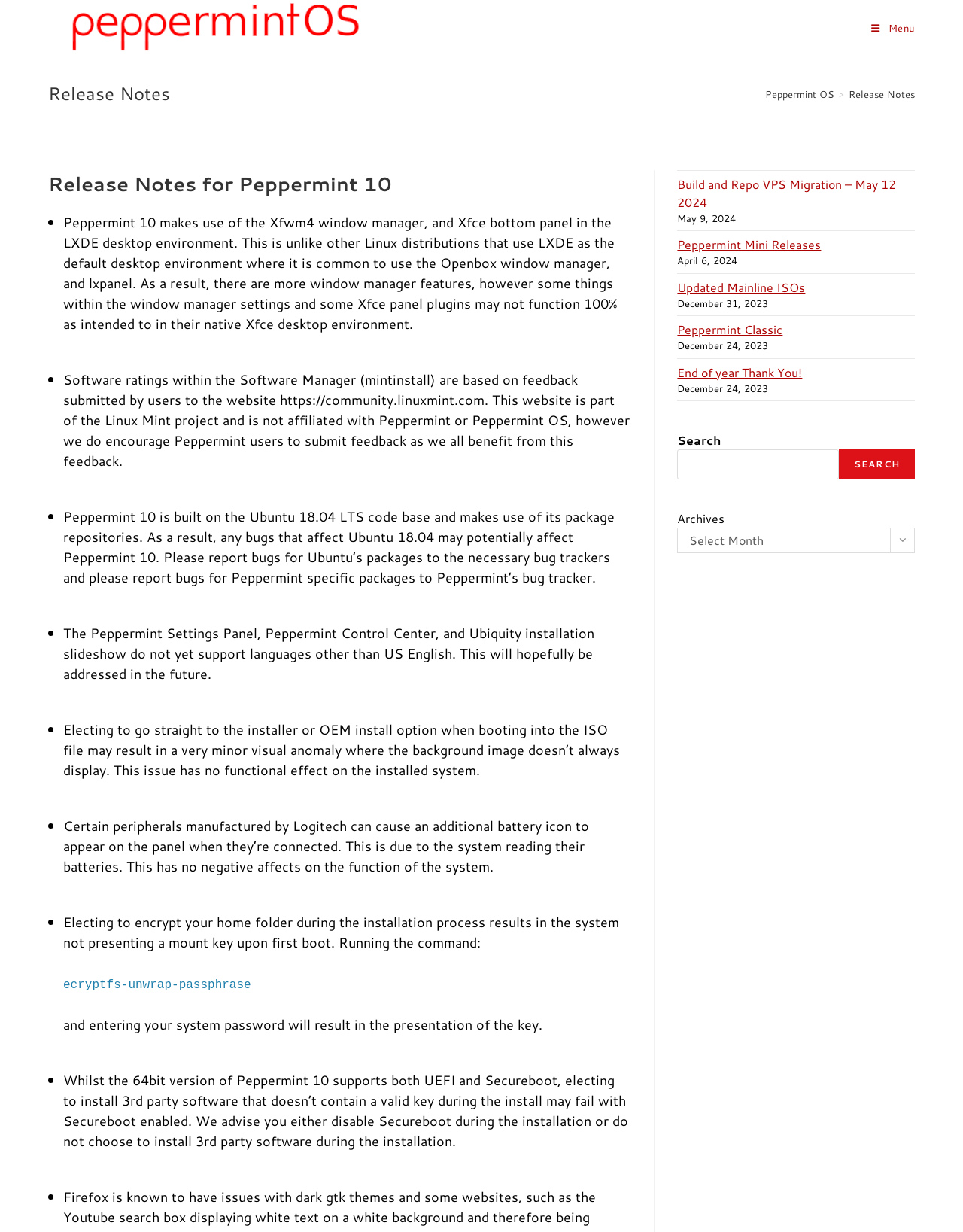What is the default desktop environment of Peppermint OS?
Relying on the image, give a concise answer in one word or a brief phrase.

LXDE